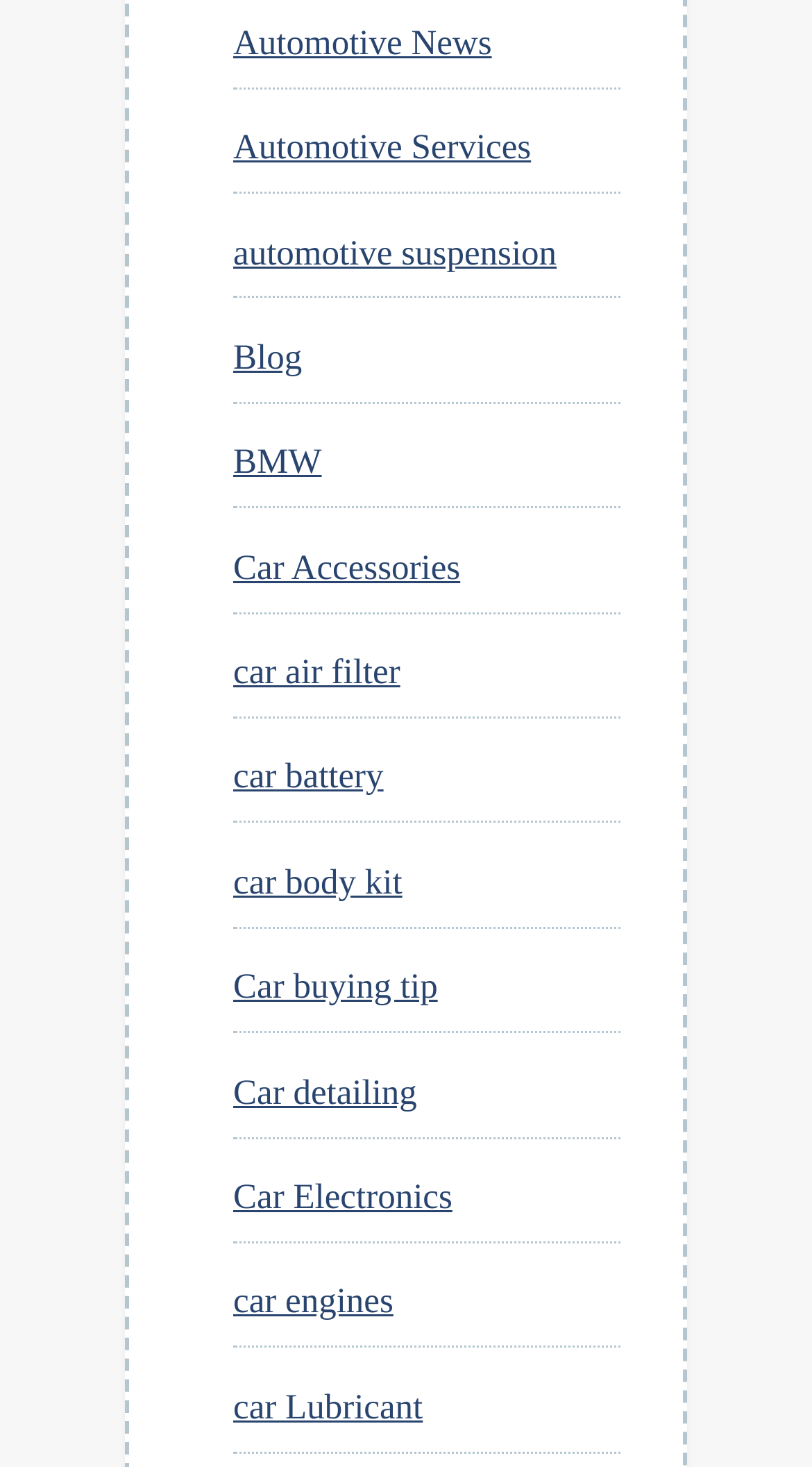Use one word or a short phrase to answer the question provided: 
What is the second link in the top menu?

Automotive Services